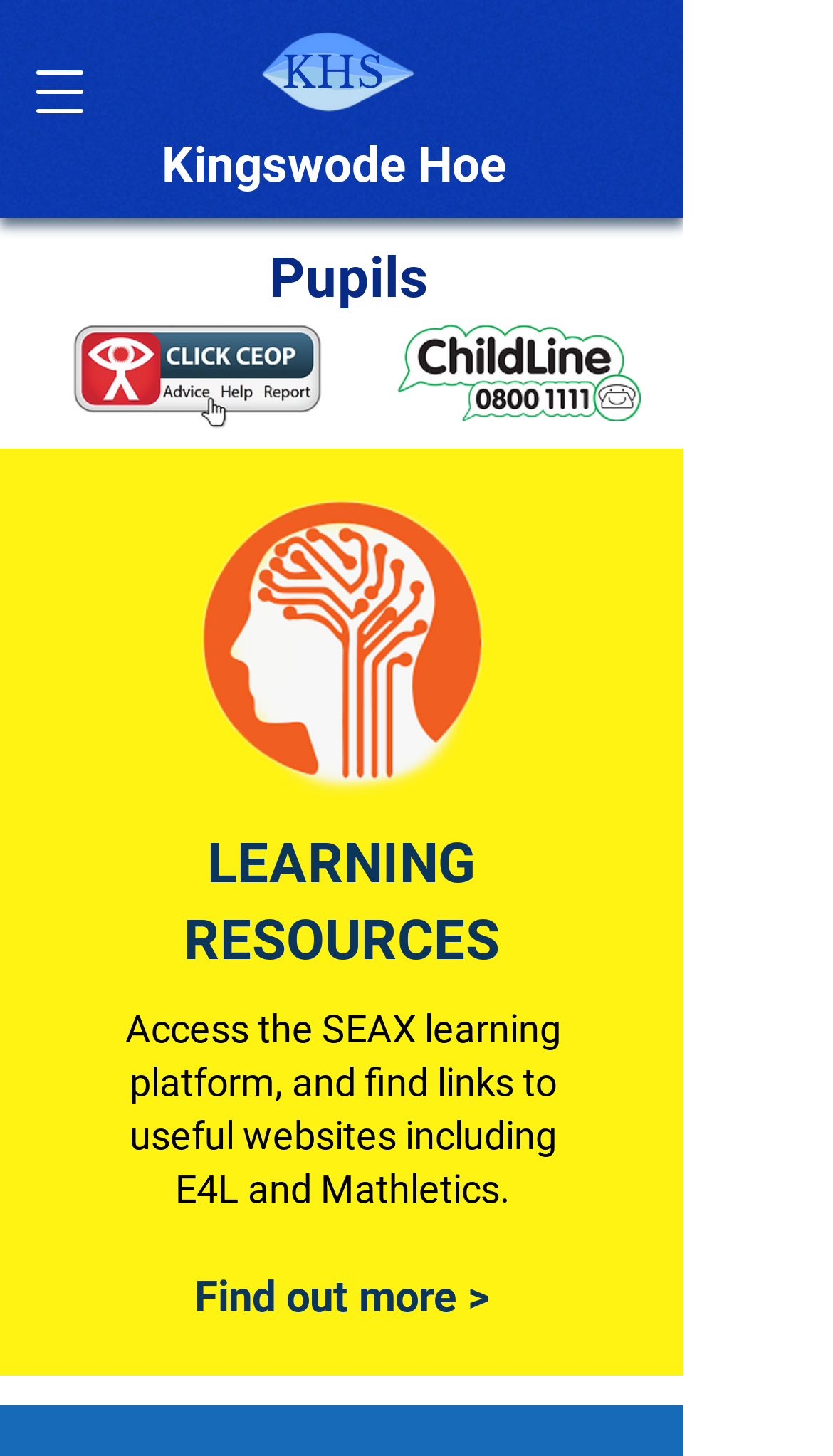Using the provided element description: "KHS", identify the bounding box coordinates. The coordinates should be four floats between 0 and 1 in the order [left, top, right, bottom].

[0.338, 0.029, 0.462, 0.07]